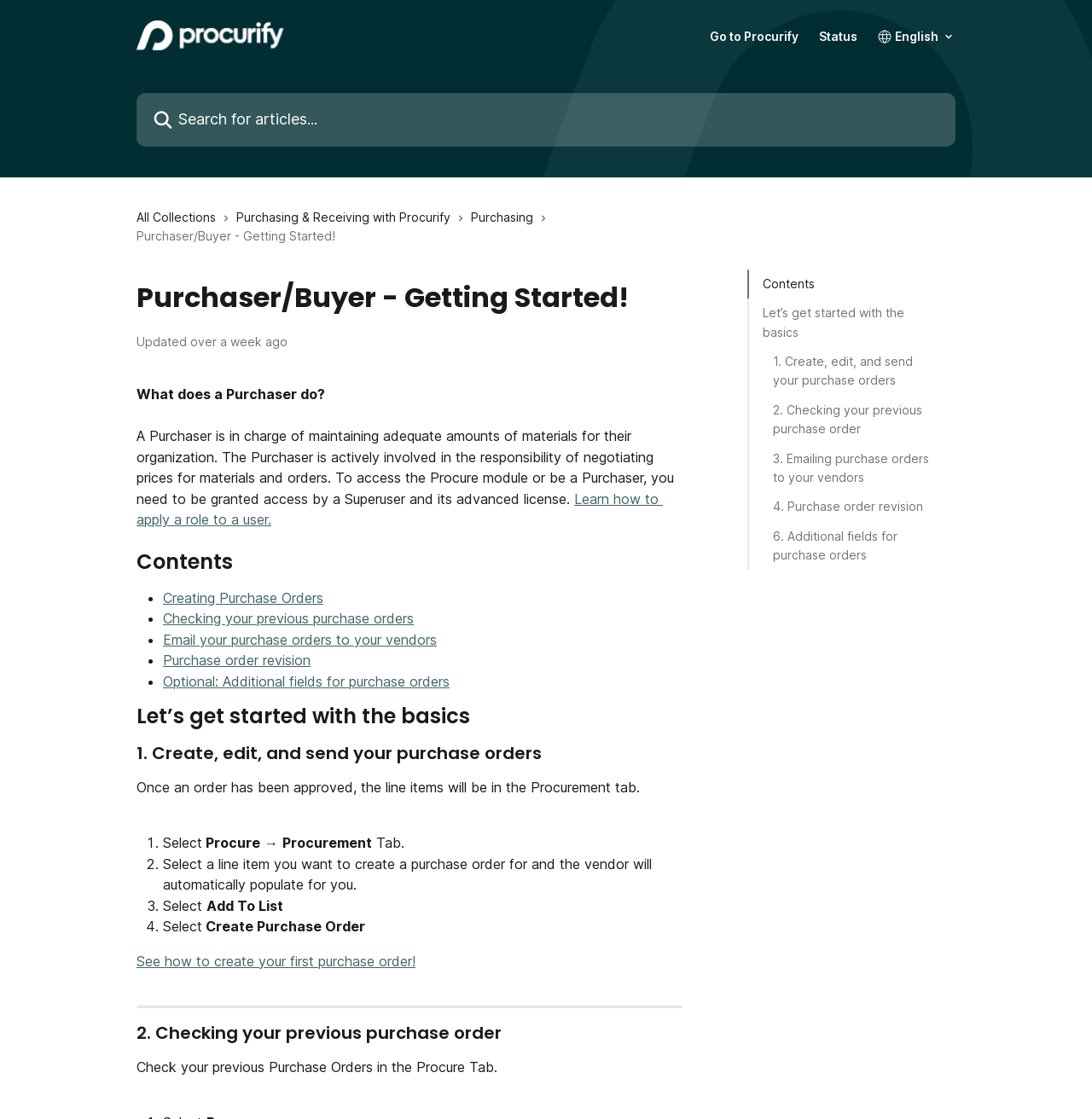What is the purpose of the 'Add To List' button?
Answer the question in a detailed and comprehensive manner.

According to the webpage, the 'Add To List' button is used to create a purchase order. This is stated in the section '1. Create, edit, and send your purchase orders' which explains the steps to create a purchase order.